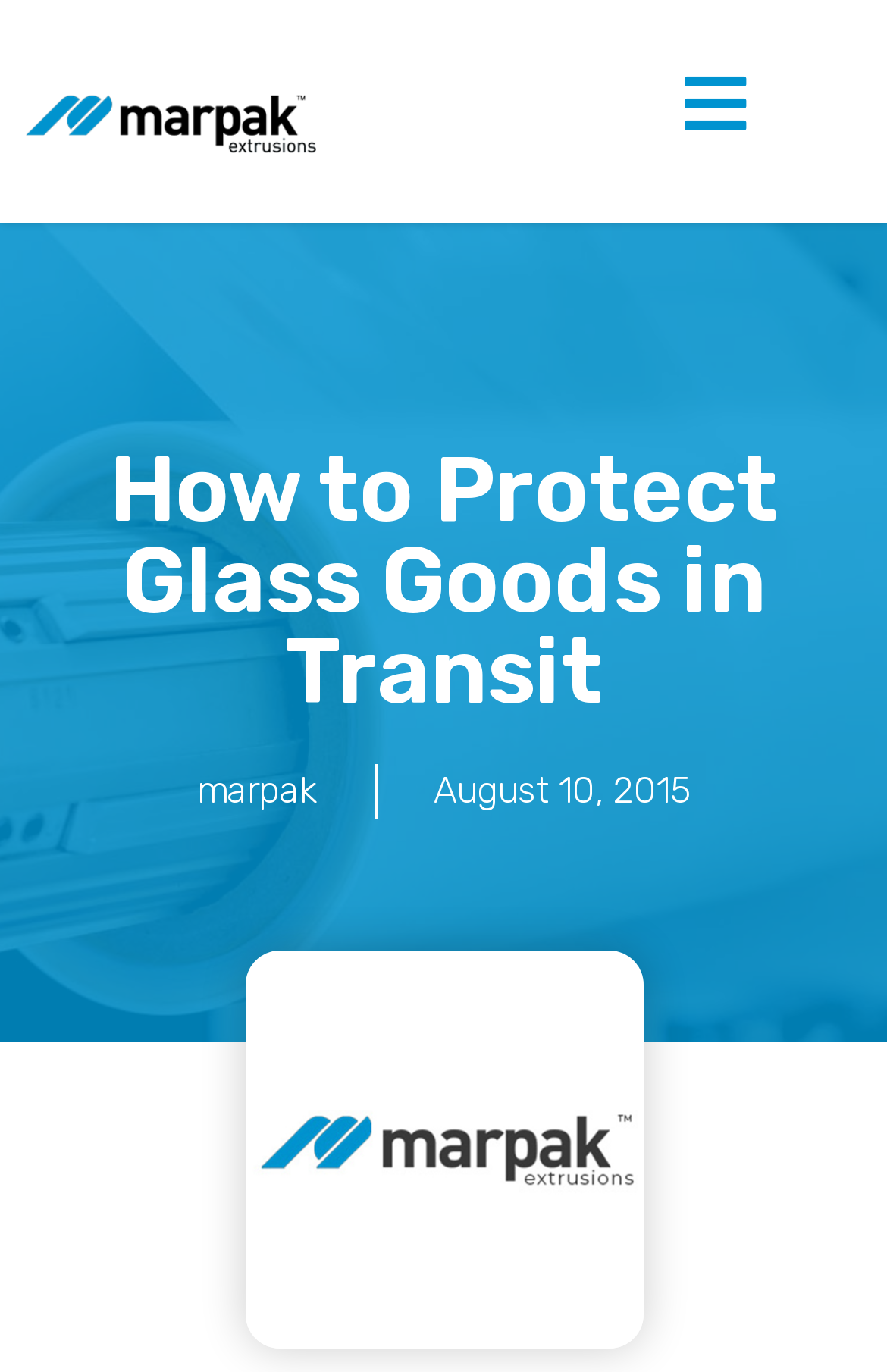What is the title or heading displayed on the webpage?

How to Protect Glass Goods in Transit